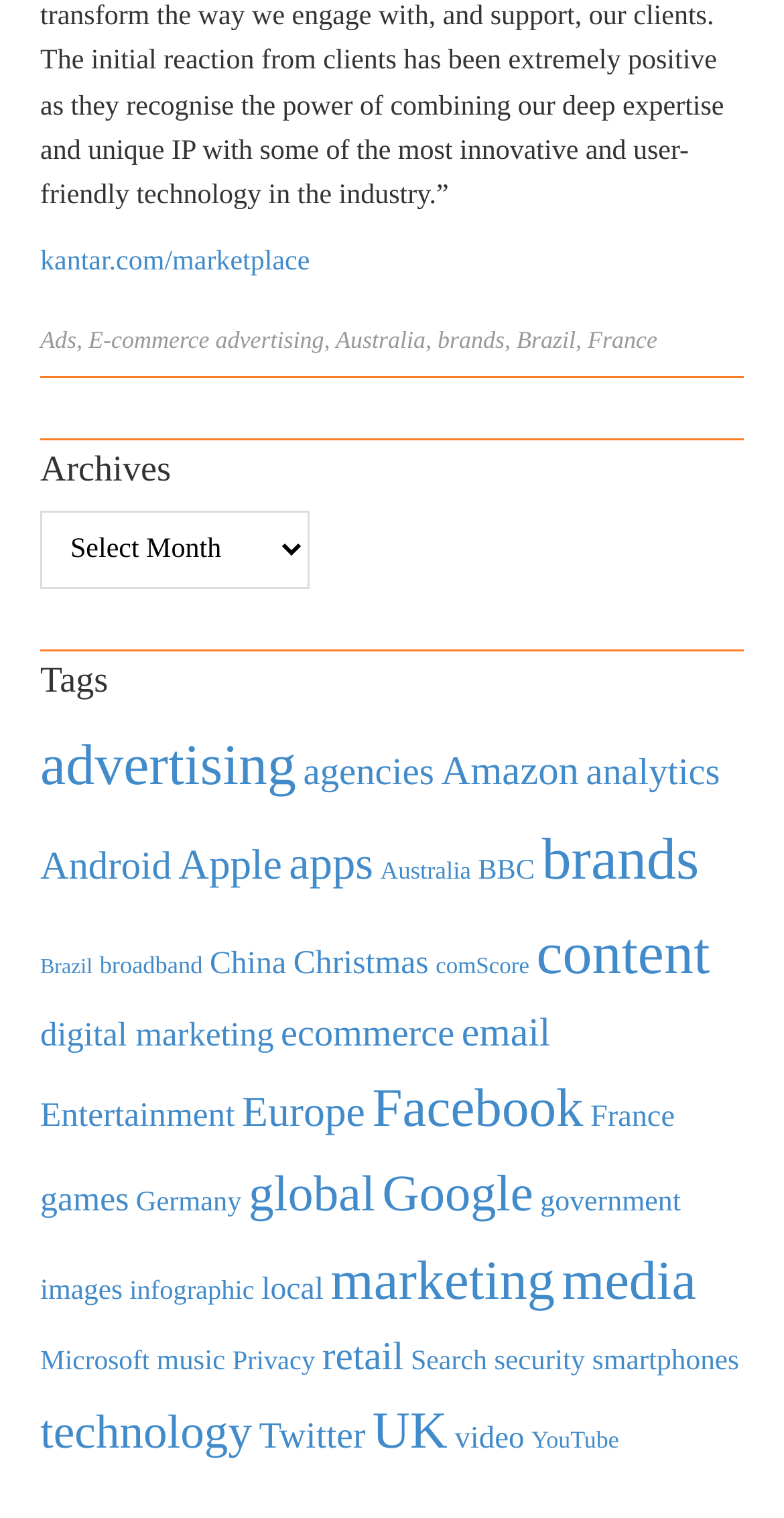How many items are in the 'Australia' category?
Using the image, provide a detailed and thorough answer to the question.

I found the link 'Australia (371 items)' and looked at the number in parentheses, which is 371, so the answer is '371'.